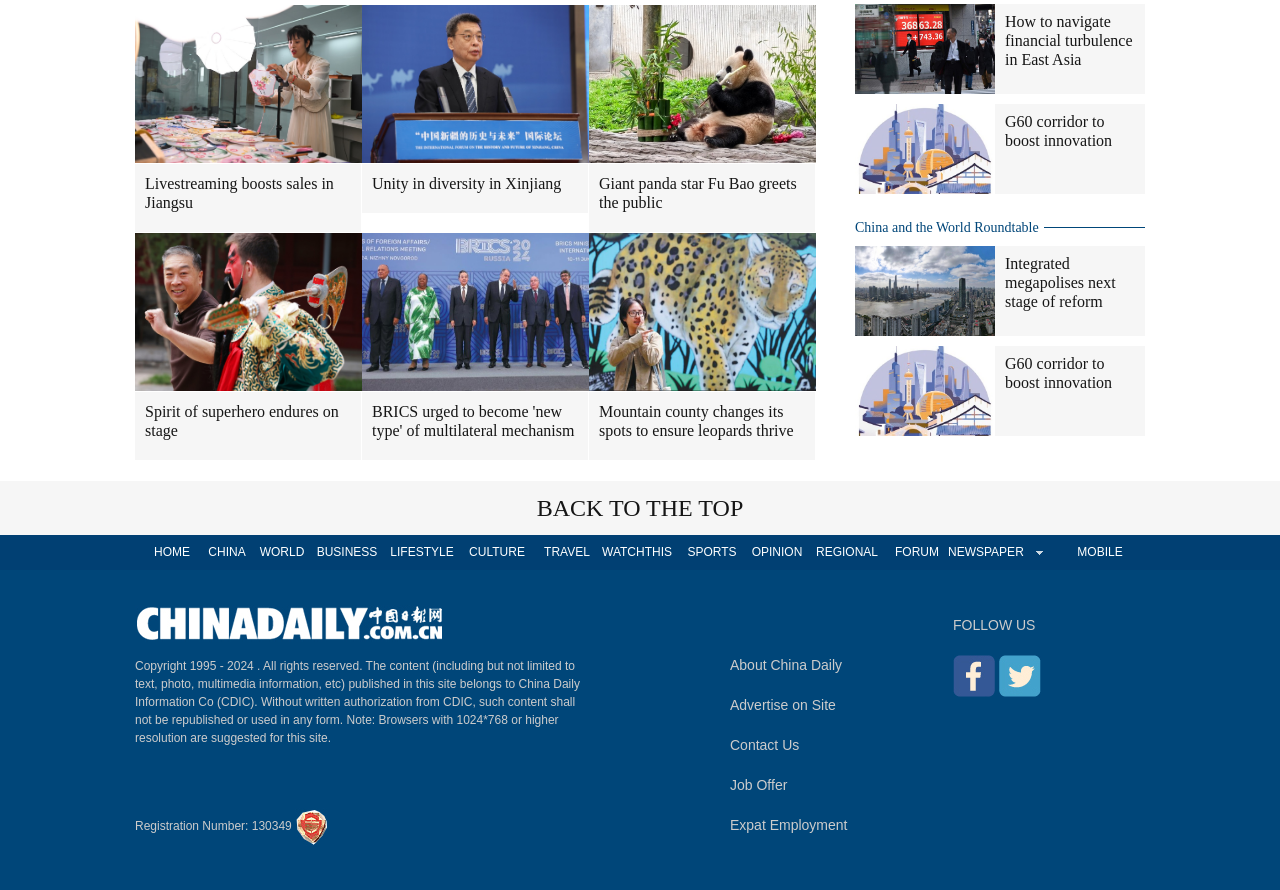Find the bounding box coordinates for the UI element whose description is: "About China Daily". The coordinates should be four float numbers between 0 and 1, in the format [left, top, right, bottom].

[0.57, 0.738, 0.658, 0.756]